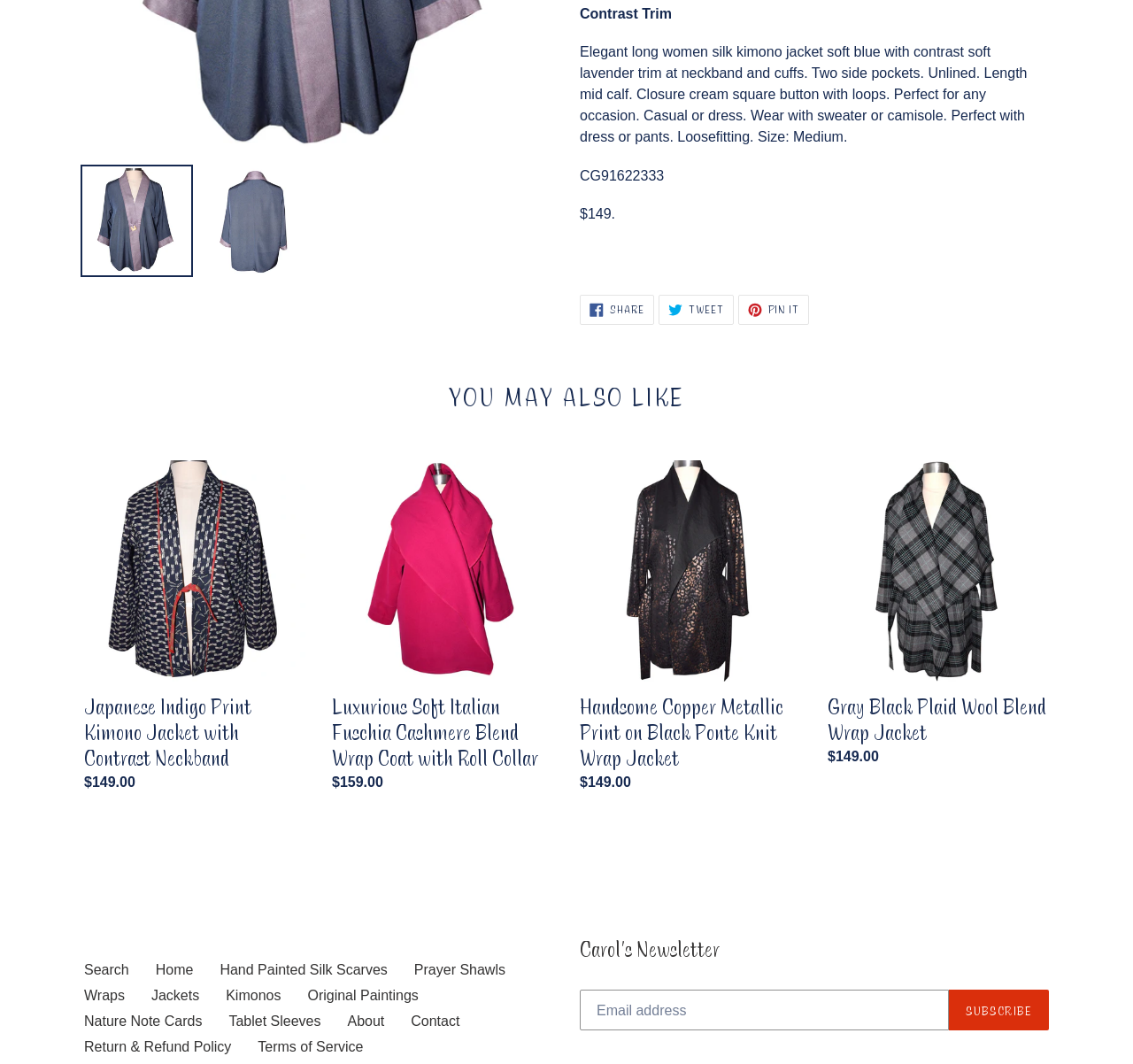Locate the UI element that matches the description Subscribe in the webpage screenshot. Return the bounding box coordinates in the format (top-left x, top-left y, bottom-right x, bottom-right y), with values ranging from 0 to 1.

[0.837, 0.93, 0.926, 0.969]